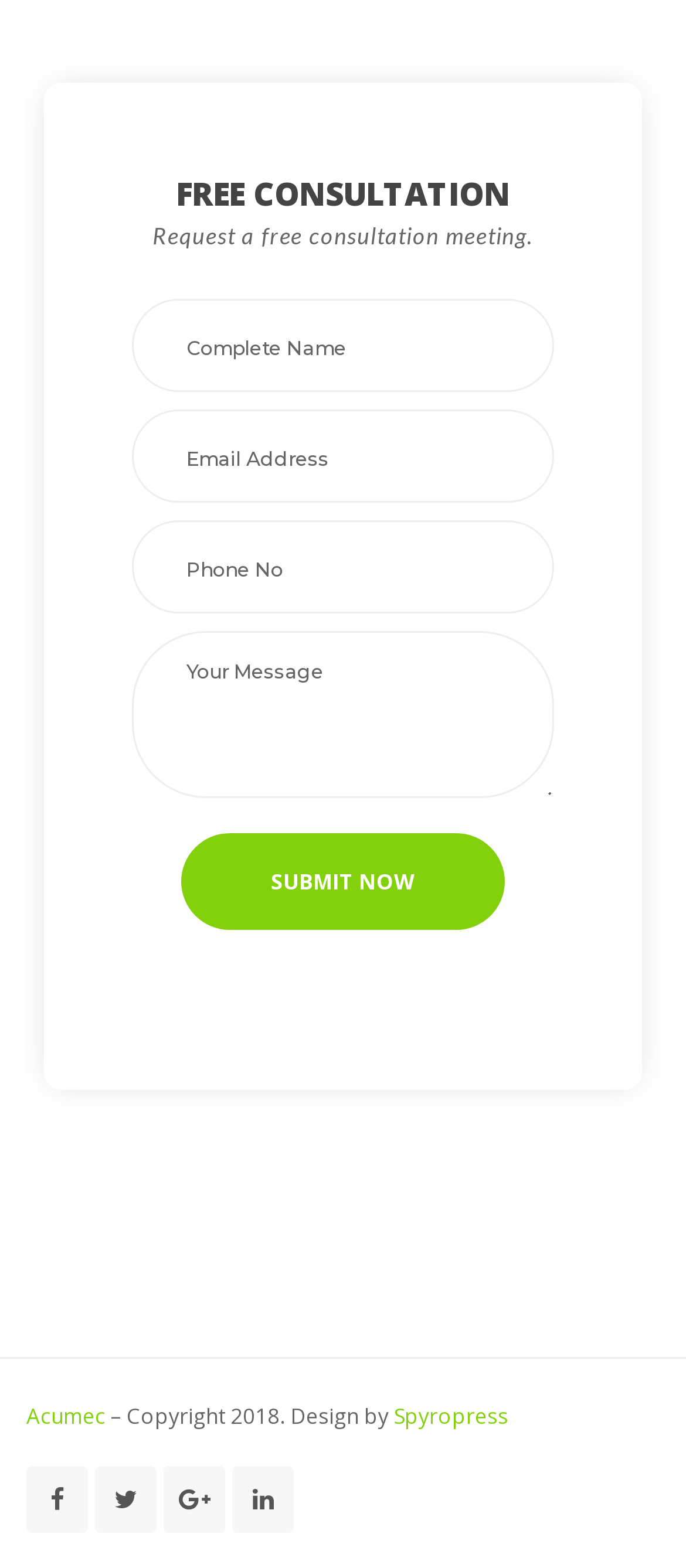What is the copyright year mentioned at the bottom of the webpage?
Please describe in detail the information shown in the image to answer the question.

The static text at the bottom of the webpage mentions '– Copyright 2018', indicating that the webpage's content is copyrighted since 2018.